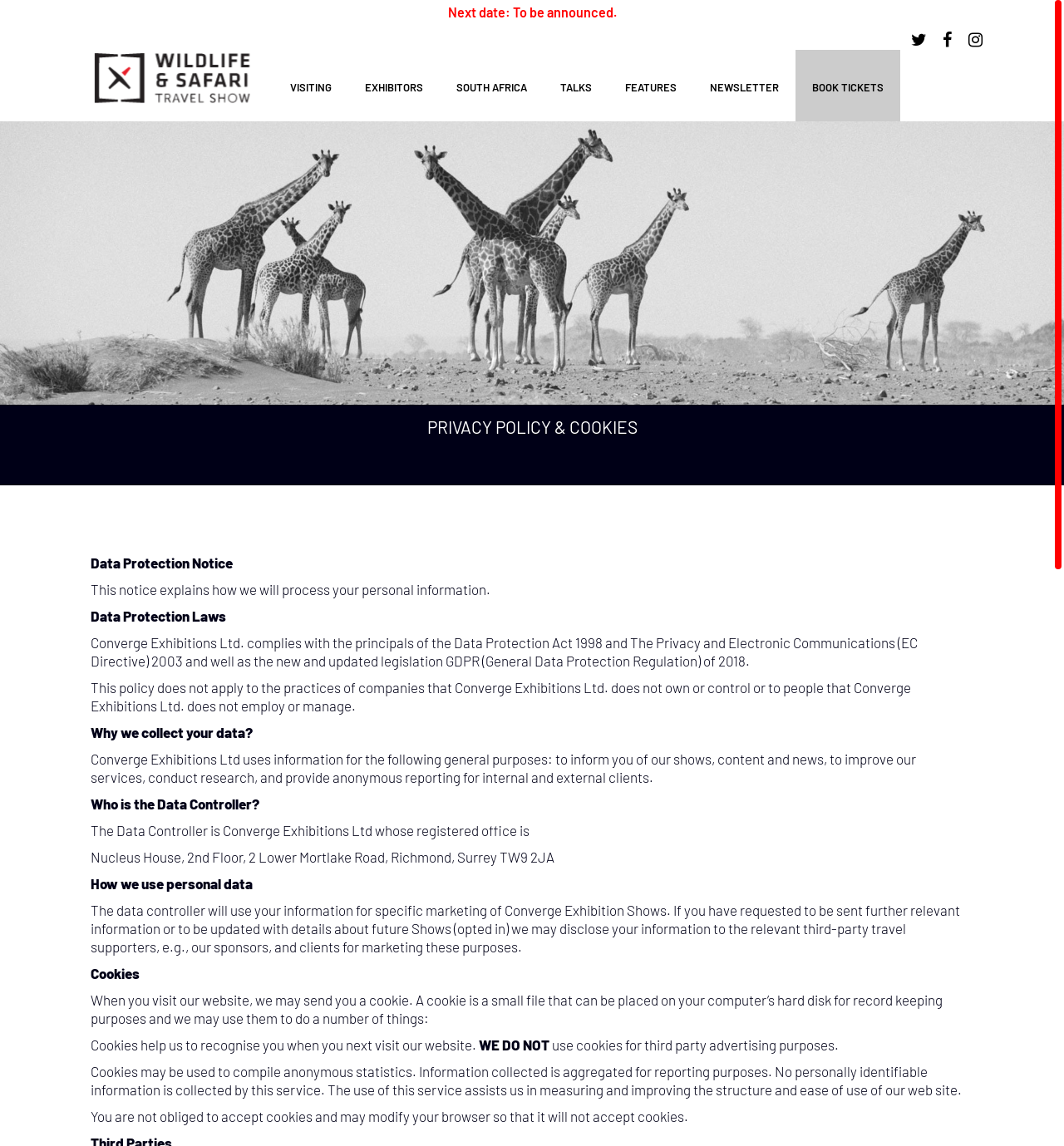Describe the webpage meticulously, covering all significant aspects.

The webpage is about the Privacy Policy and Cookies of Wildlife Safari. At the top, there is a logo of Wildlife Safari, which is repeated three times. Below the logo, there is a notification stating "Next date: To be announced." 

On the top-right corner, there are three social media links, represented by icons. Below these icons, there is a navigation menu with seven links: "VISITING", "EXHIBITORS", "SOUTH AFRICA", "TALKS", "FEATURES", "NEWSLETTER", and "BOOK TICKETS". 

The main content of the webpage is divided into sections, each with a heading. The first section is titled "PRIVACY POLICY & COOKIES", followed by "Data Protection Notice", which explains how the company will process personal information. 

The next section is "Data Protection Laws", which states that the company complies with various data protection laws. This is followed by a section explaining that the policy does not apply to companies or people not owned or employed by Converge Exhibitions Ltd. 

The subsequent sections explain why the company collects data, who the Data Controller is, and how personal data is used. There is also a section about cookies, explaining what they are, how they are used, and that they are not used for third-party advertising purposes. 

Throughout the webpage, there are 14 sections of static text, each explaining a specific aspect of the privacy policy and cookies.